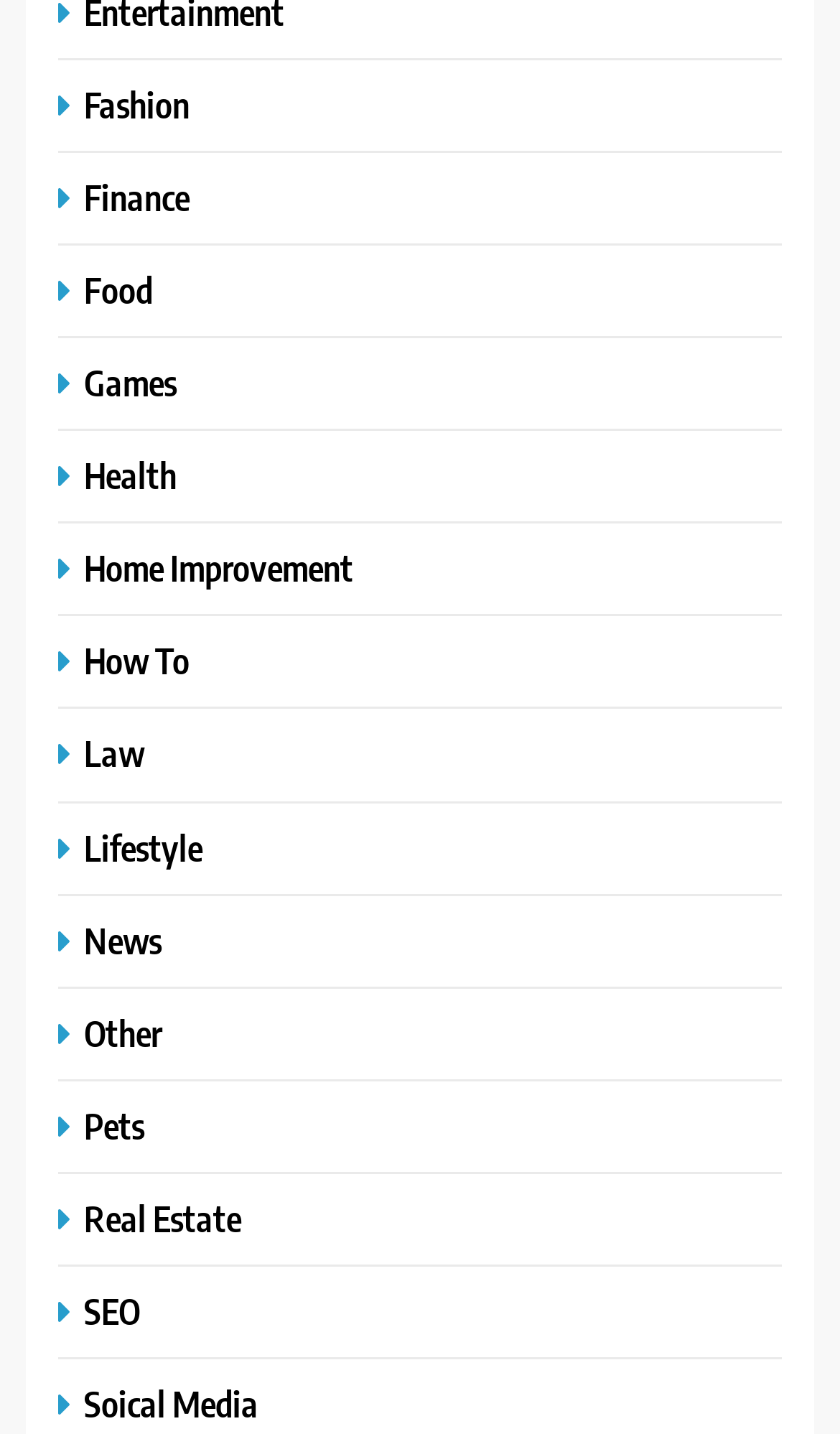Provide the bounding box coordinates of the area you need to click to execute the following instruction: "Click on Fashion".

[0.069, 0.057, 0.238, 0.088]